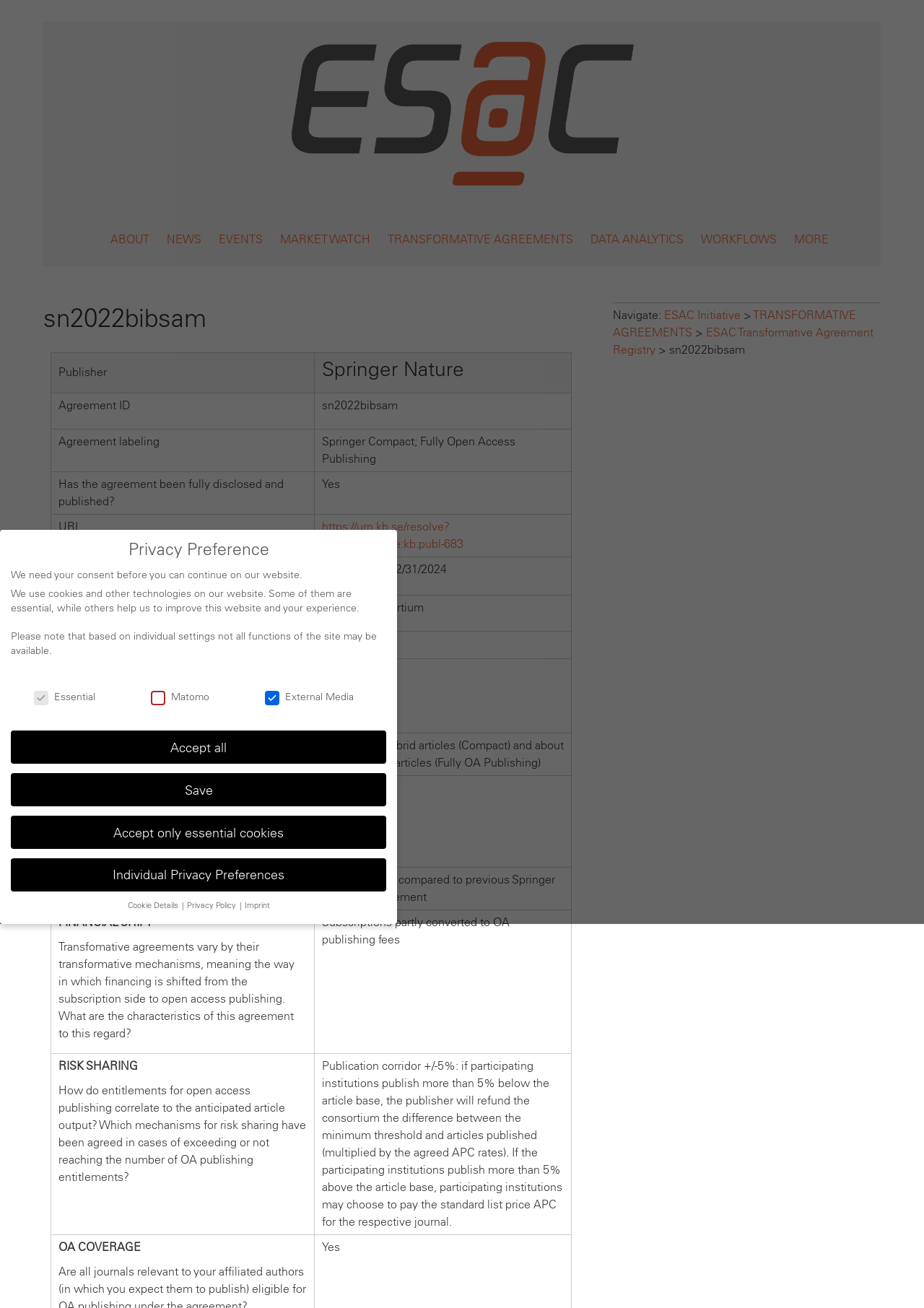What is the name of the initiative?
Give a one-word or short-phrase answer derived from the screenshot.

ESAC Initiative